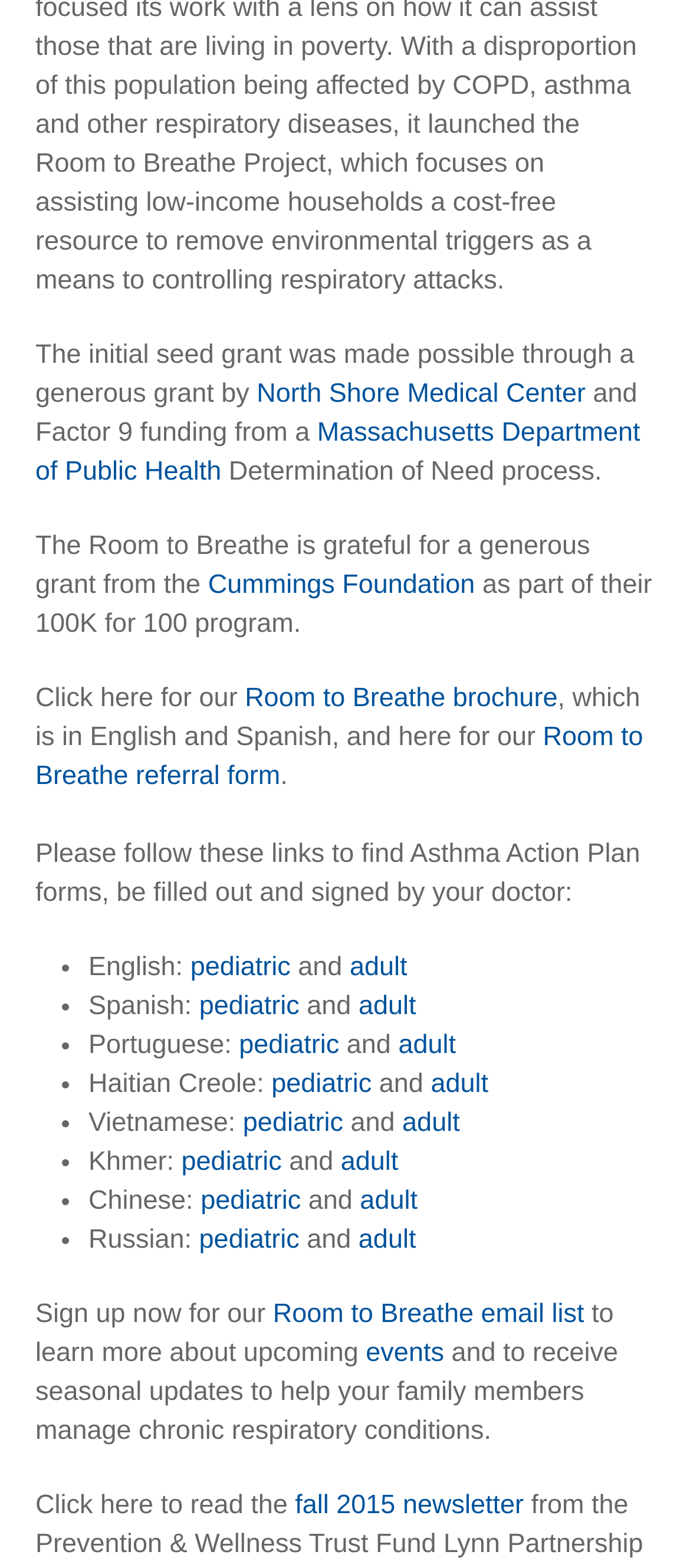Analyze the image and provide a detailed answer to the question: What is the title of the newsletter that can be read?

The title of the newsletter can be found in the link 'fall 2015 newsletter'.